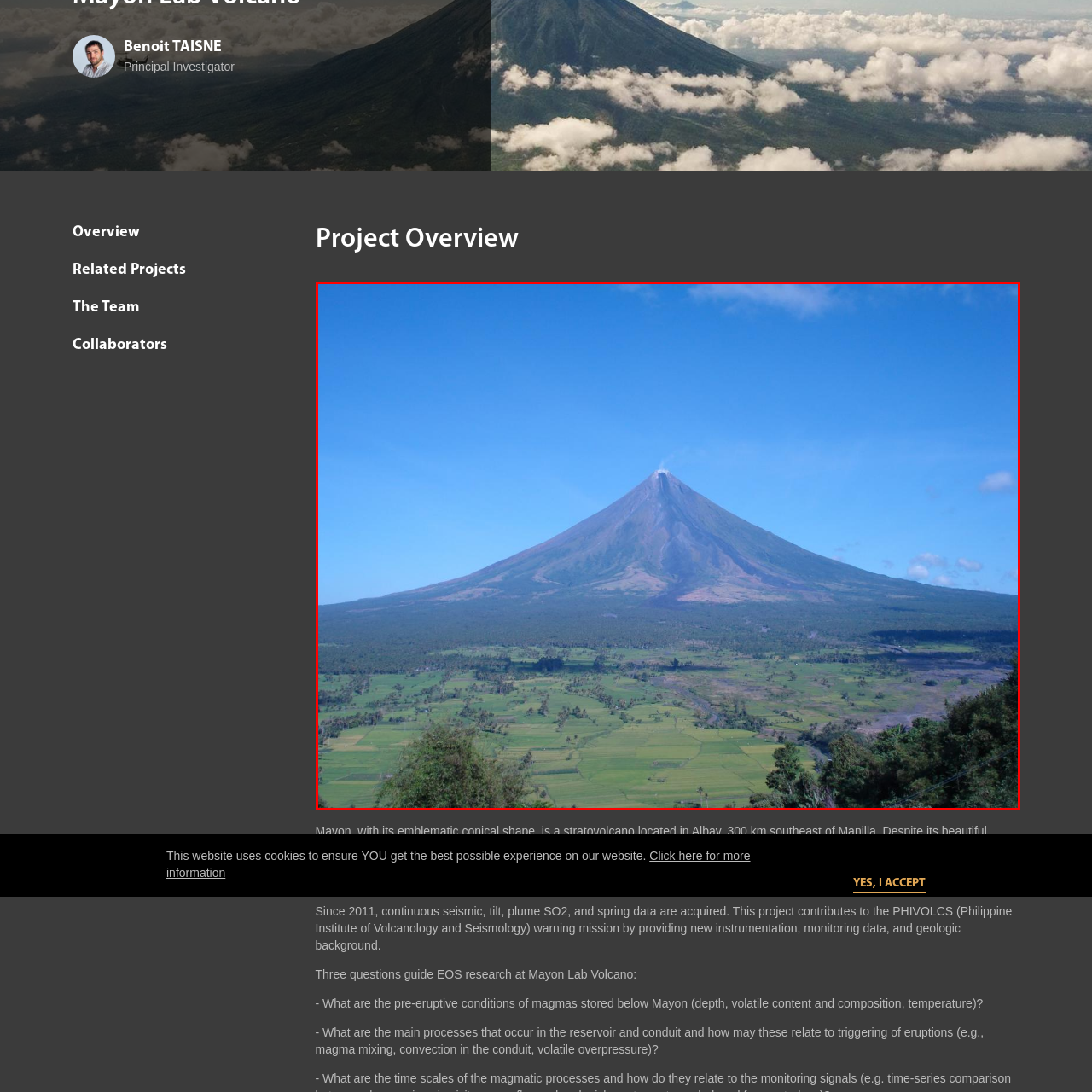Thoroughly describe the scene within the red-bordered area of the image.

The image depicts the majestic Mayon Volcano, renowned for its near-perfect conical shape, situated in Albay province, Philippines. The volcano stands prominently against a clear blue sky, showcasing its height and symmetrical form. Surrounding the base, lush green fields extend, reflecting the rich agricultural landscape below, suggesting the coexistence of the natural beauty and the active geological presence of Mayon. Known for its volatility, Mayon is classified as a stratovolcano, capable of powerful plinian eruptions and producing pyroclastic flows, a reminder of its complex geological activity. Despite its stunning appearance, the volcano's frequent activity underscores the importance of monitoring and research efforts, crucial for ensuring the safety of nearby communities and contributing to ongoing scientific understanding of volcanic behaviors.